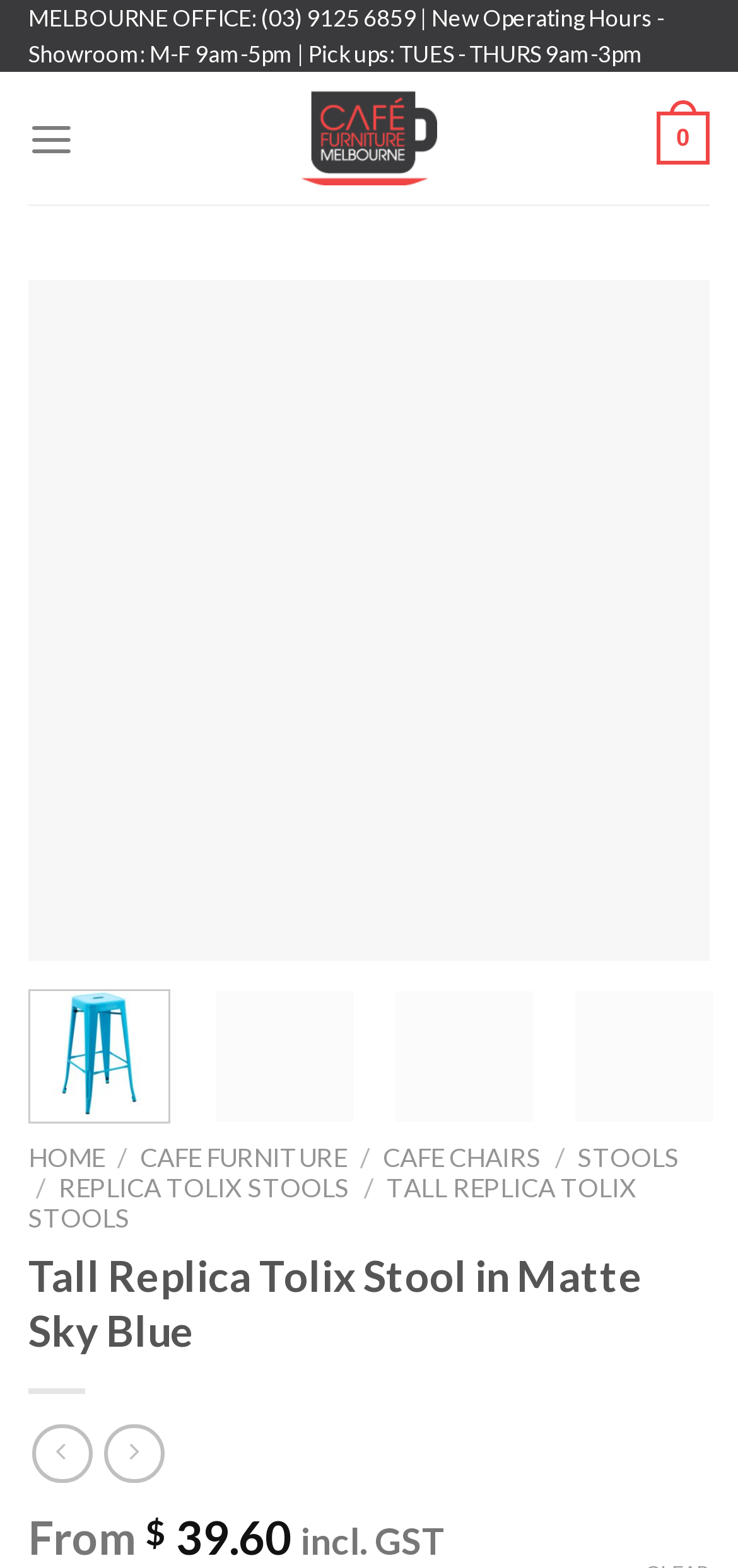Please use the details from the image to answer the following question comprehensively:
What type of furniture is shown on the webpage?

The type of furniture shown on the webpage can be inferred from the product name 'Tall Replica Tolix Stool in Matte Sky Blue' and the navigation menu, which includes links to 'CAFE FURNITURE', 'CAFE CHAIRS', and 'STOOLS'.